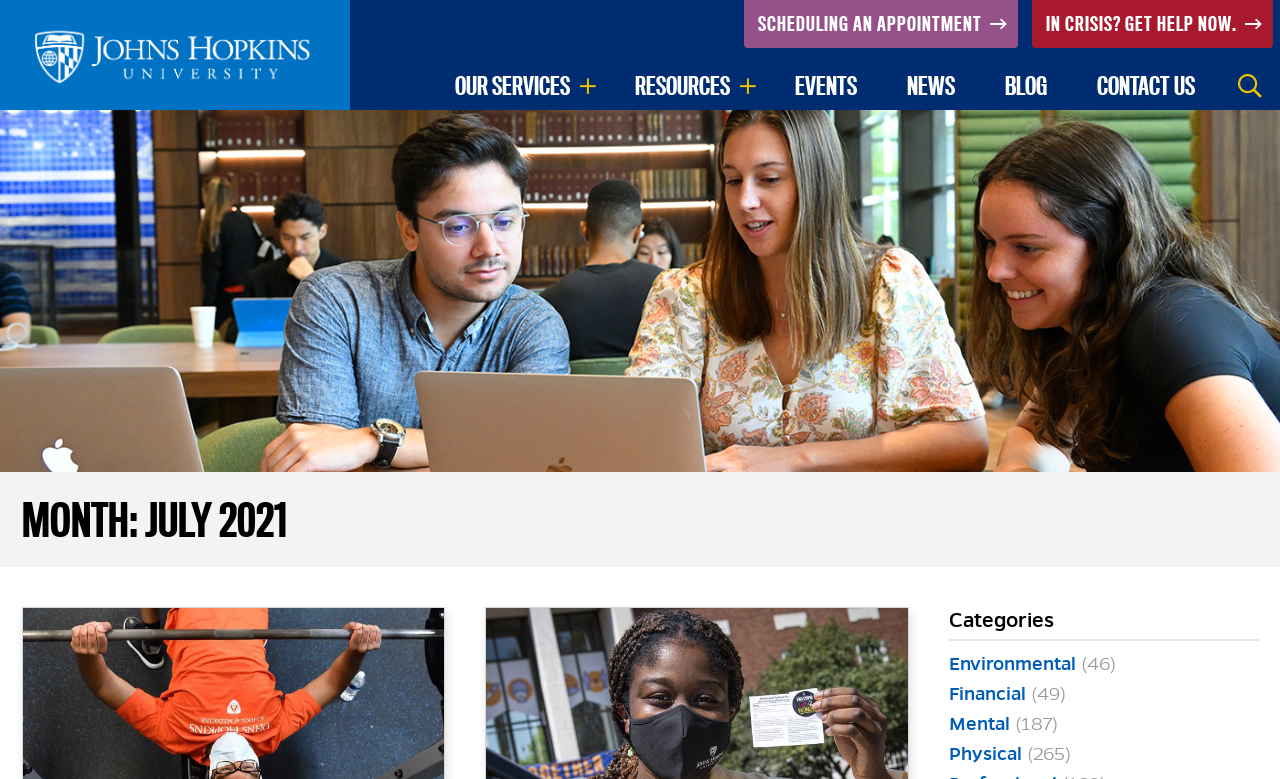Please identify the bounding box coordinates of the element I should click to complete this instruction: 'Schedule an appointment'. The coordinates should be given as four float numbers between 0 and 1, like this: [left, top, right, bottom].

[0.581, 0.0, 0.795, 0.061]